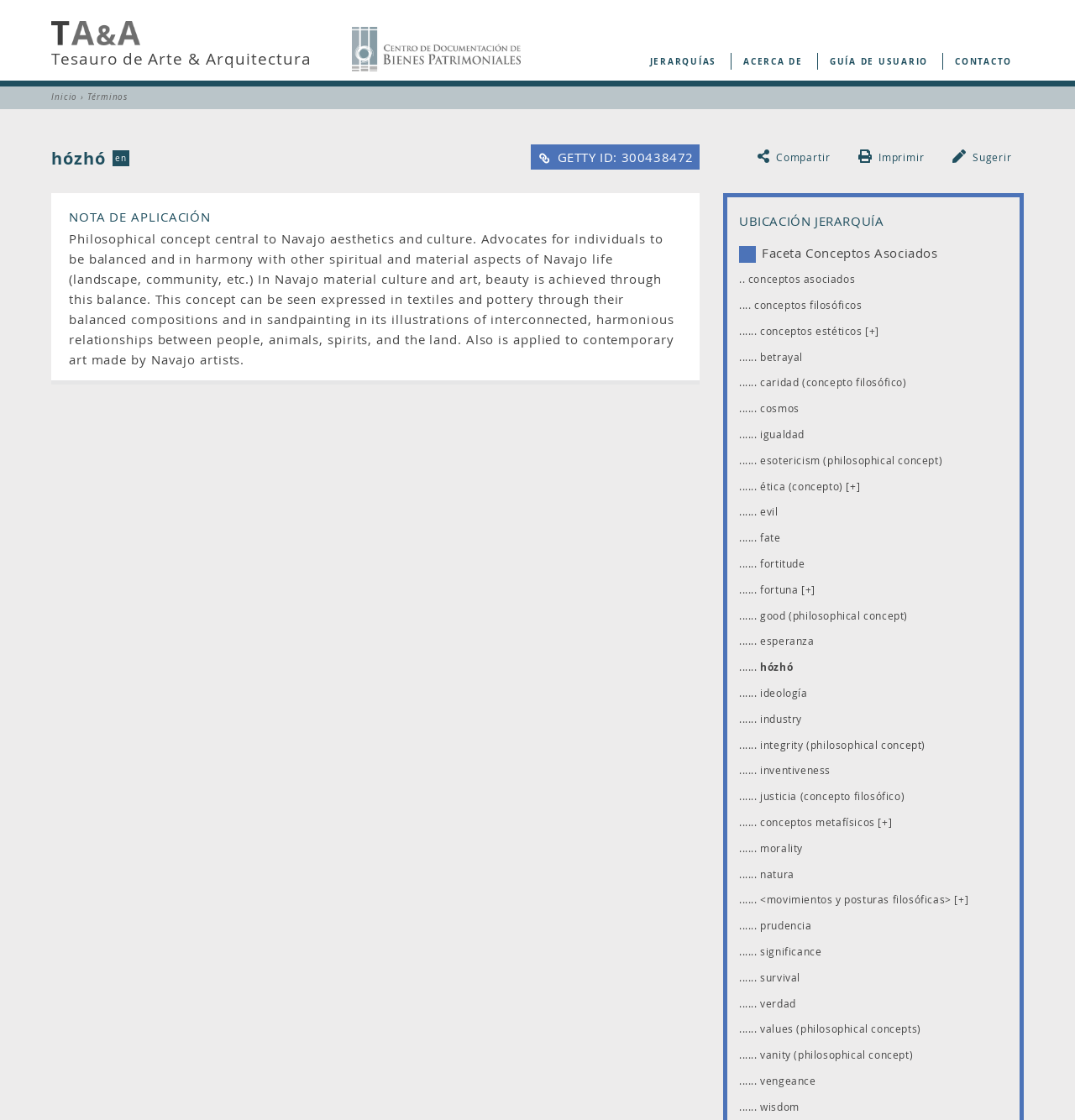Please give a succinct answer to the question in one word or phrase:
What is the concept central to Navajo aesthetics and culture?

hózhó